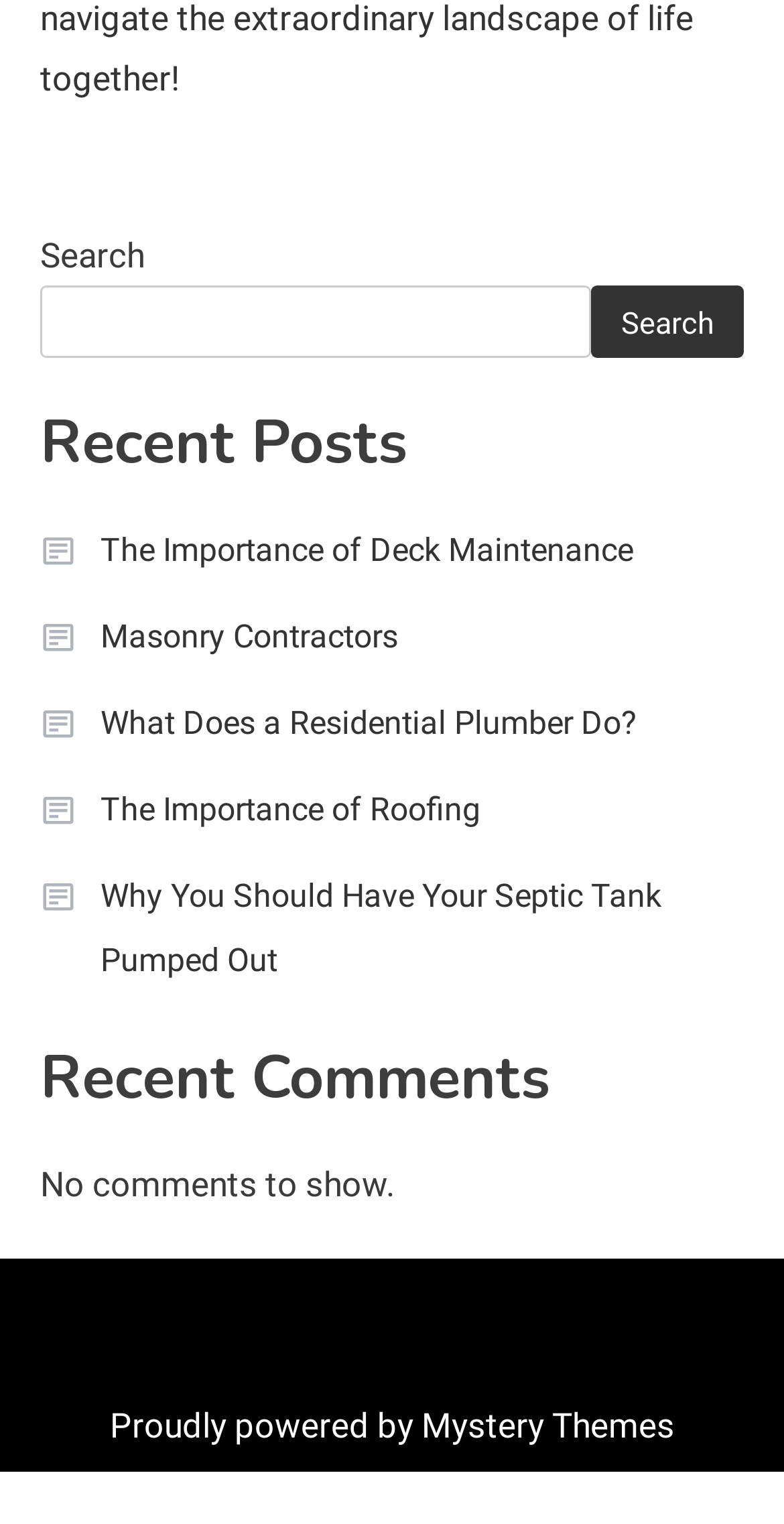Given the description of the UI element: "The Importance of Roofing", predict the bounding box coordinates in the form of [left, top, right, bottom], with each value being a float between 0 and 1.

[0.051, 0.511, 0.613, 0.553]